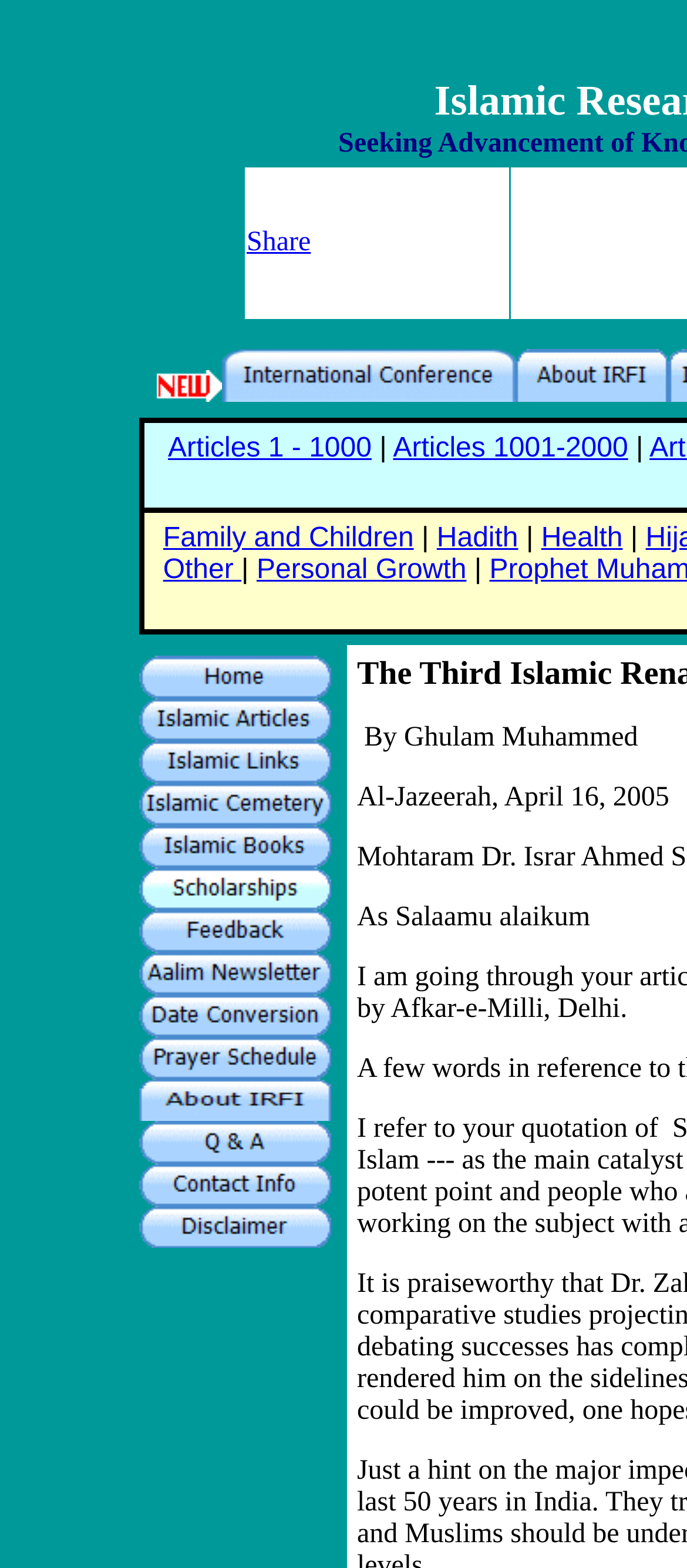Please determine the bounding box coordinates of the element's region to click for the following instruction: "Check available scholarships".

[0.201, 0.7, 0.481, 0.719]